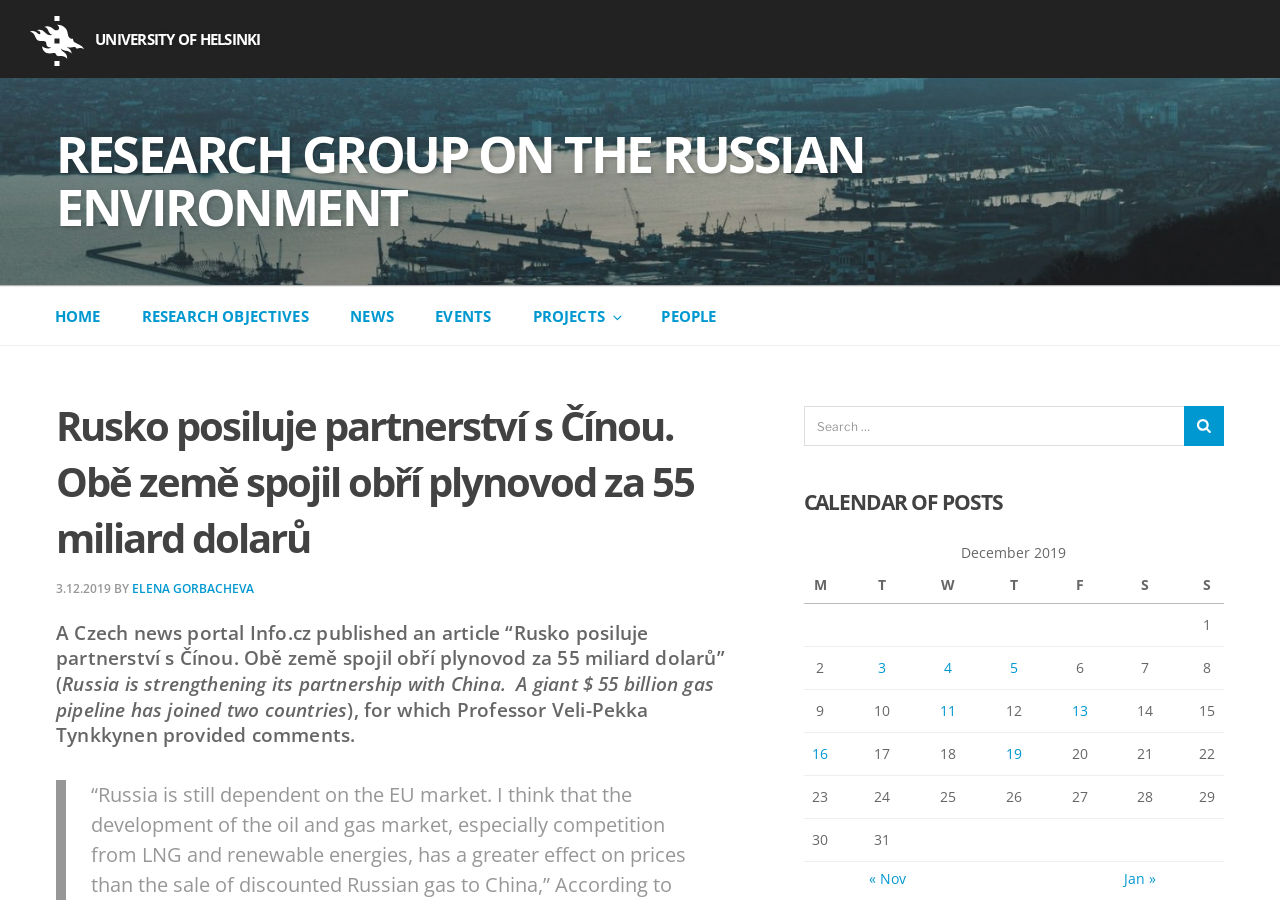Utilize the information from the image to answer the question in detail:
Who provided comments for the article?

The article mentions that Professor Veli-Pekka Tynkkynen provided comments for the article 'Rusko posiluje partnerství s Čínou. Obě země spojil obří plynovod za 55 miliard dolarů', which was published on a Czech news portal Info.cz.